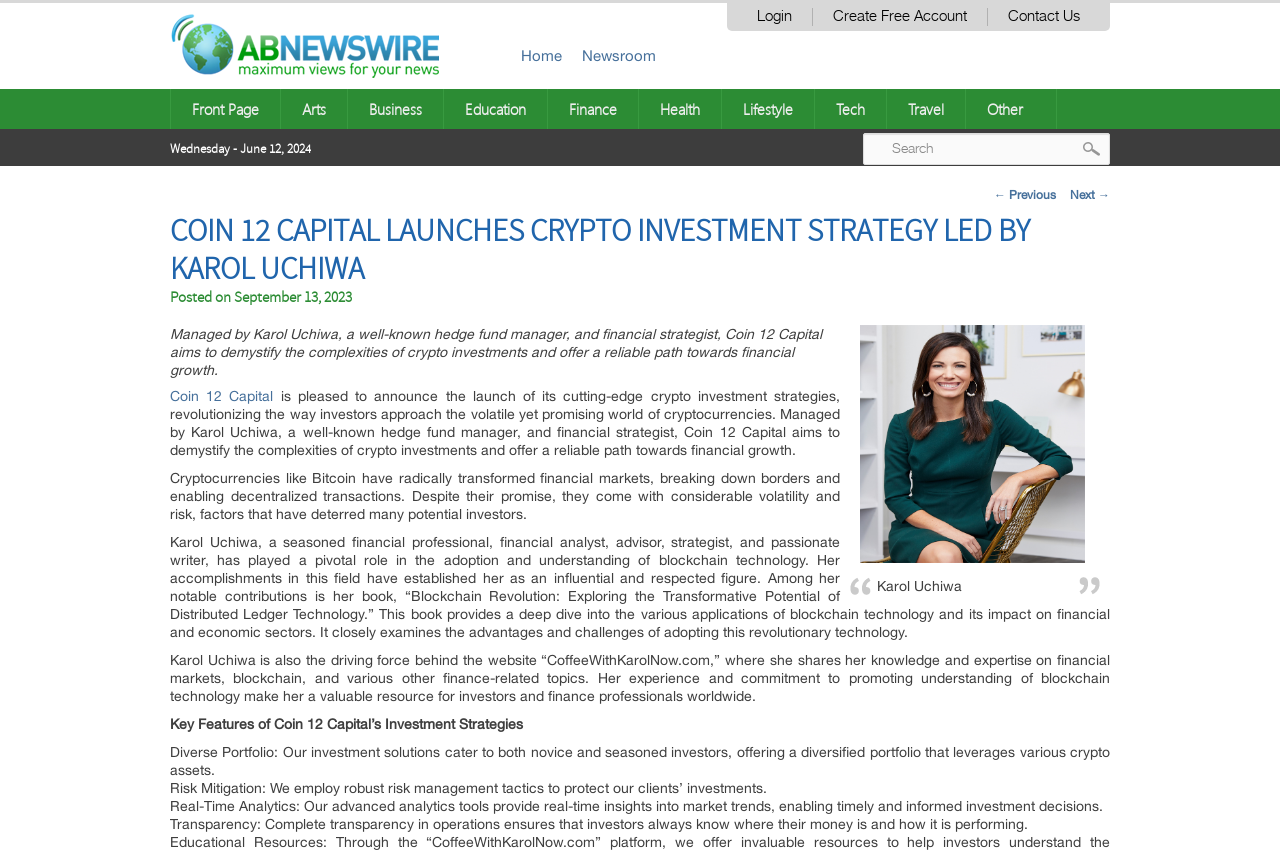What is the purpose of Coin 12 Capital?
Based on the content of the image, thoroughly explain and answer the question.

I found the purpose by reading the text content of the webpage, specifically the paragraph that mentions 'Coin 12 Capital aims to demystify the complexities of crypto investments and offer a reliable path towards financial growth'.